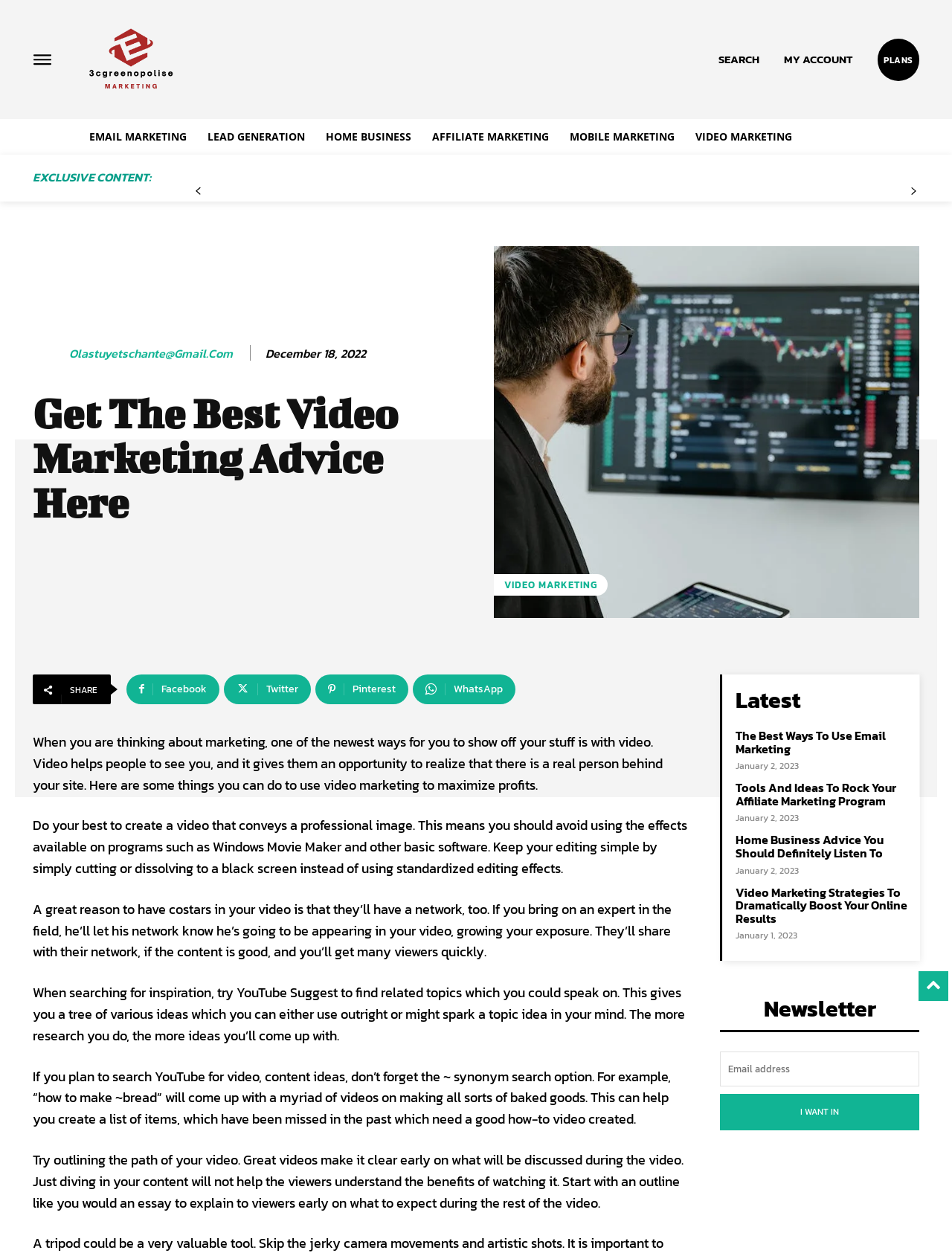Find the bounding box coordinates of the element's region that should be clicked in order to follow the given instruction: "Click the 'PLANS' link". The coordinates should consist of four float numbers between 0 and 1, i.e., [left, top, right, bottom].

[0.922, 0.031, 0.966, 0.064]